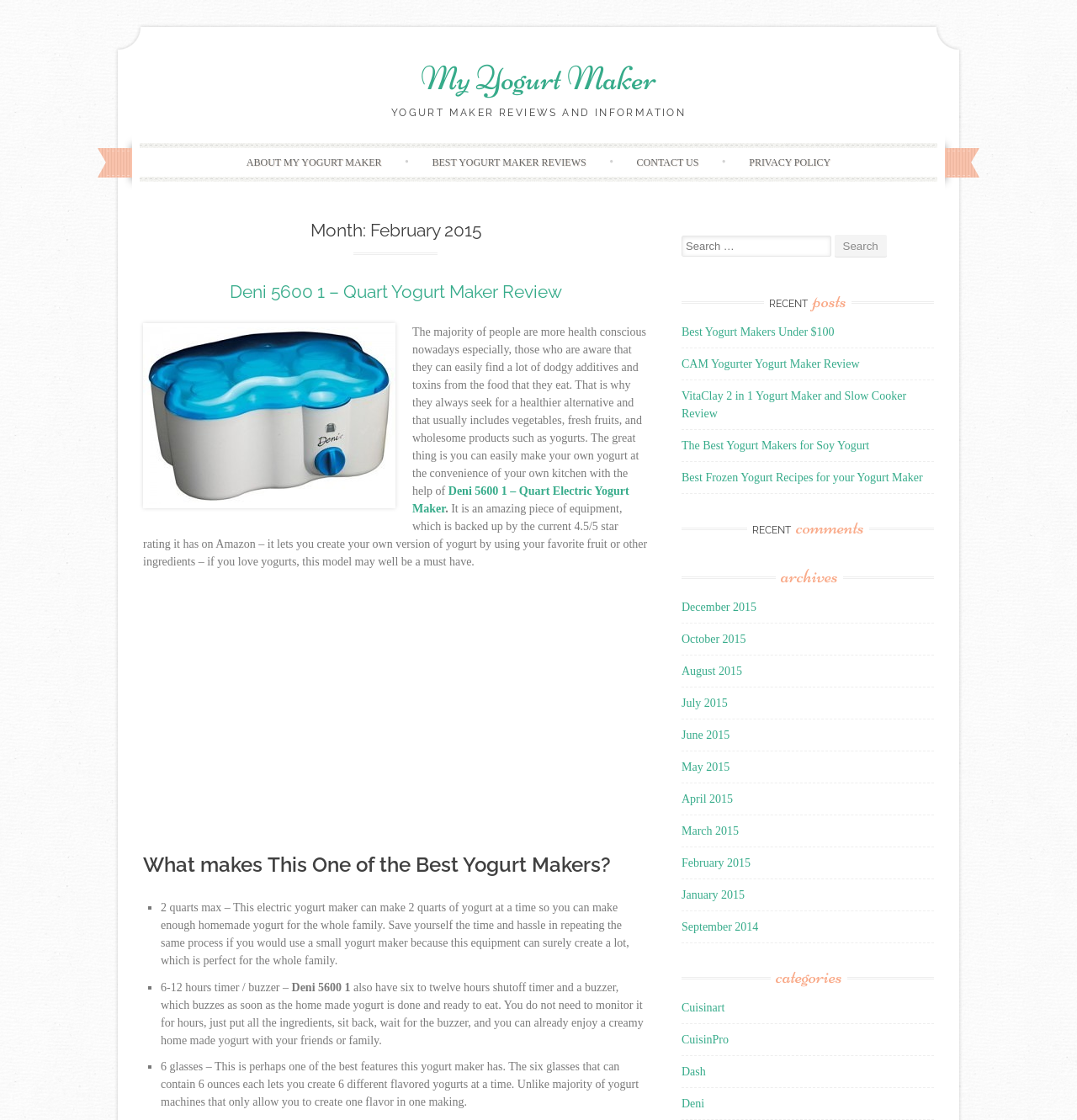Give a detailed account of the webpage, highlighting key information.

This webpage is about a yogurt maker, specifically the Deni 5600 1-Quart Electric Yogurt Maker. At the top, there is a heading "My Yogurt Maker" with a link to the same title. Below it, there is a heading "YOGURT MAKER REVIEWS AND INFORMATION" and a link to "Skip to content". 

On the left side, there are several links to different sections of the website, including "ABOUT MY YOGURT MAKER", "BEST YOGURT MAKER REVIEWS", "CONTACT US", and "PRIVACY POLICY". 

The main content of the webpage is about the Deni 5600 1-Quart Electric Yogurt Maker. There is a heading "Month: February 2015" followed by a review of the product. The review includes an image of the yogurt maker, a link to the product, and a description of its features and benefits. The features mentioned include its ability to make 2 quarts of yogurt at a time, a 6-12 hour timer with a buzzer, and six 6-ounce glasses that allow for making six different flavored yogurts at once.

Below the review, there is a search bar with a button to search for specific keywords. On the right side, there are headings for "RECENT posts", "RECENT comments", and "archives", with links to different articles and months. There is also a section for "categories" with links to different brands of yogurt makers, including Cuisinart, CuisinPro, Dash, and Deni.